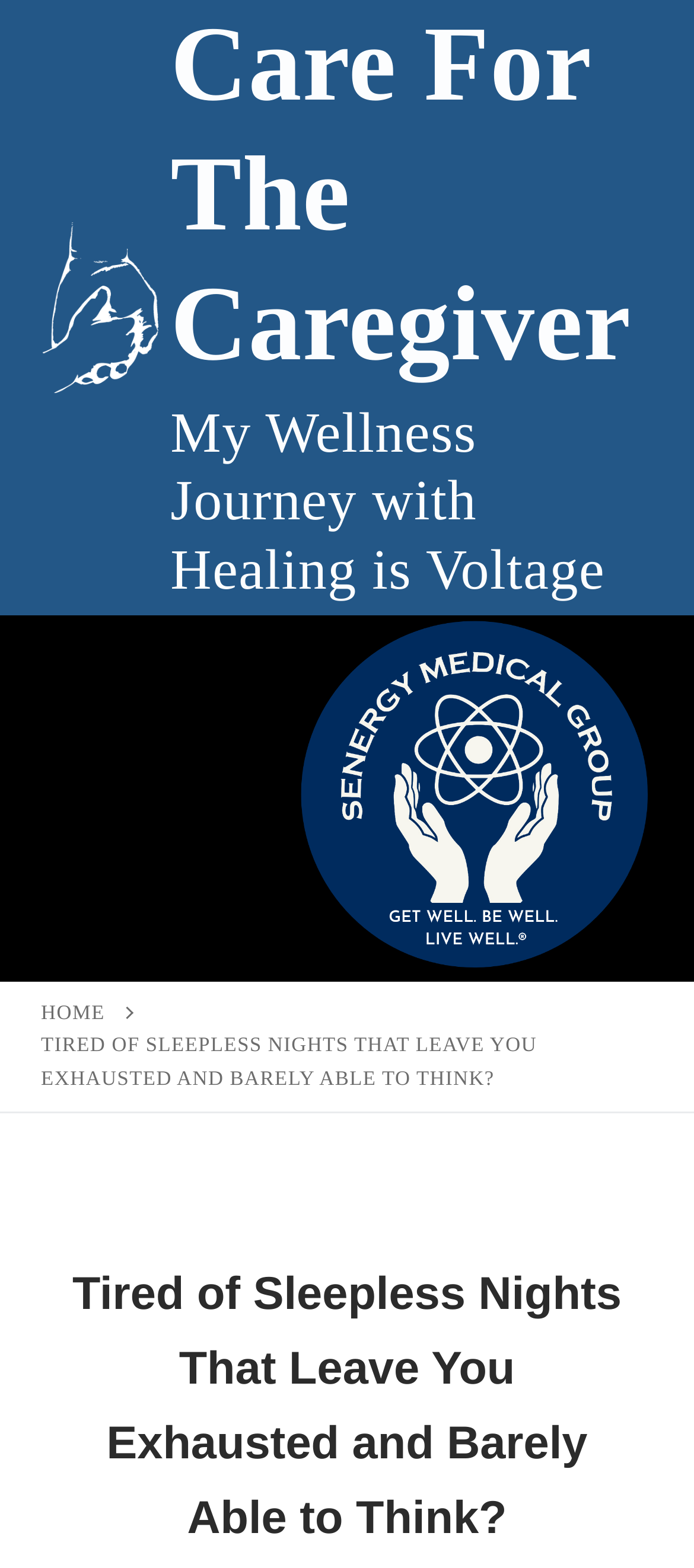Examine the screenshot and answer the question in as much detail as possible: What is the text of the subheading?

The subheading can be identified by looking at the StaticText element with the text 'My Wellness Journey with Healing is Voltage' which is a sibling element of the link element with the text 'Care For The Caregiver'. This indicates that it is a subheading on the webpage.